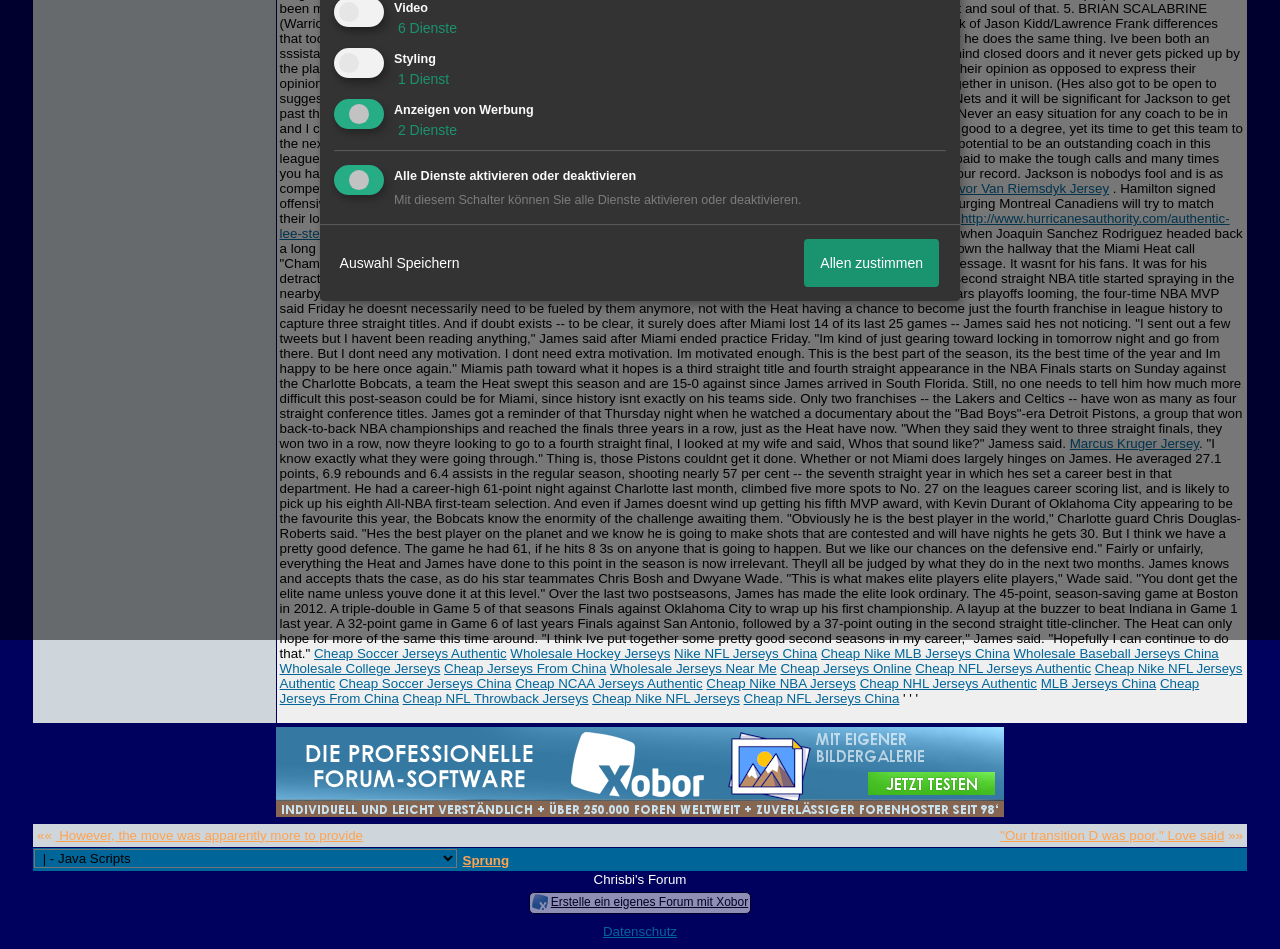Determine the bounding box coordinates for the UI element described. Format the coordinates as (top-left x, top-left y, bottom-right x, bottom-right y) and ensure all values are between 0 and 1. Element description: parent_node: Anzeigen von Werbung aria-describedby="purpose-item-advertising-description"

[0.264, 0.108, 0.303, 0.139]